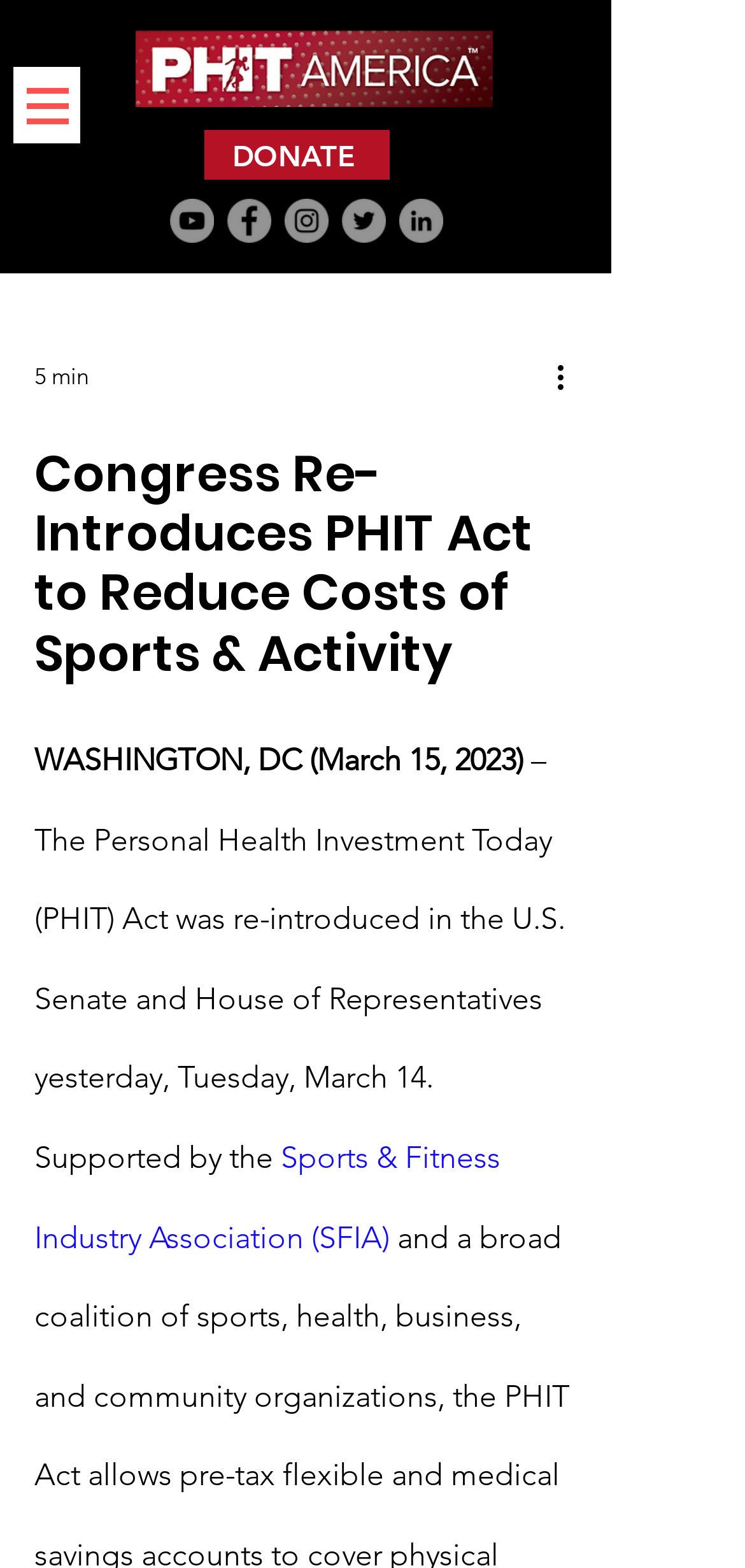Using the details from the image, please elaborate on the following question: What is the date of the re-introduction of the PHIT Act?

According to the webpage content, the PHIT Act was re-introduced in the U.S. Senate and House of Representatives yesterday, Tuesday, March 14, and the current date is March 15, 2023.